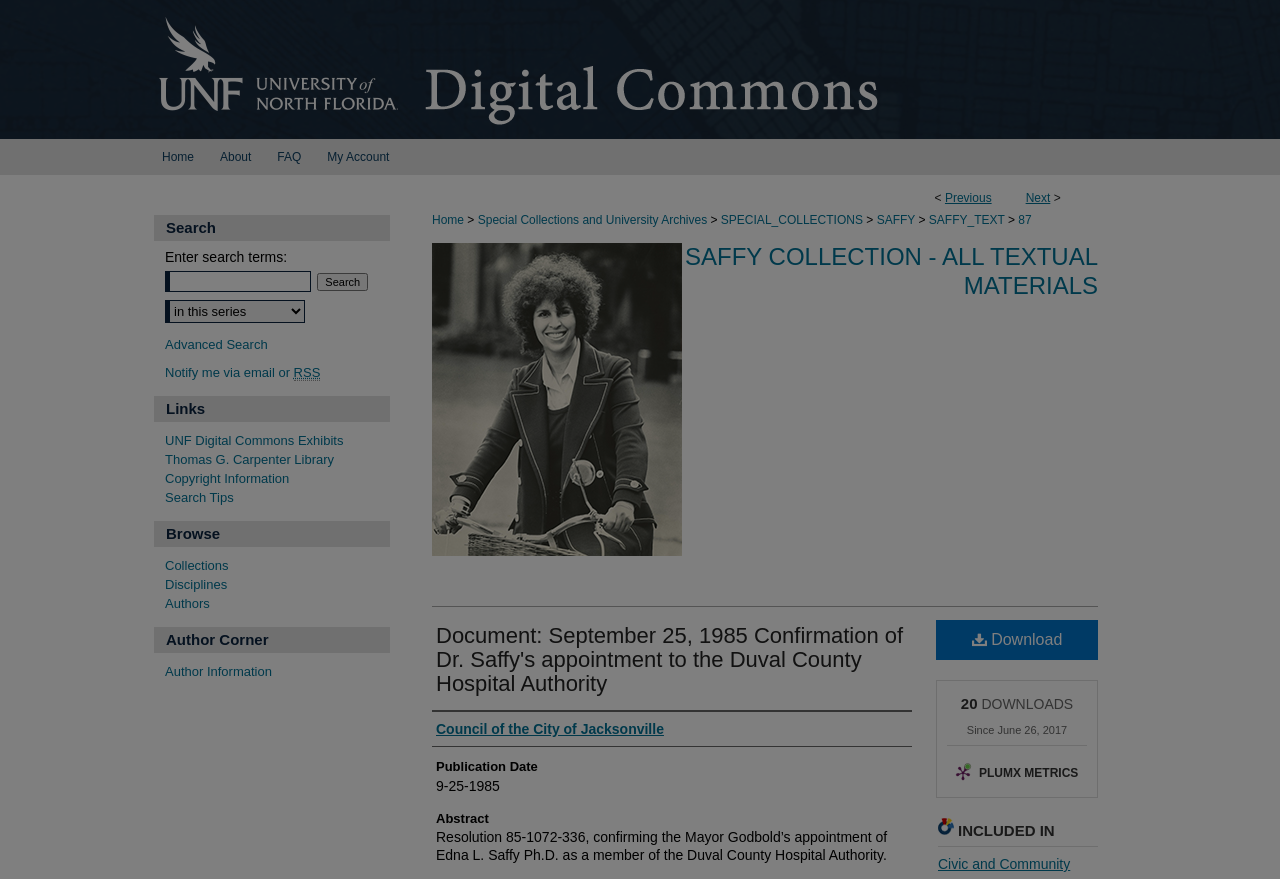Please specify the coordinates of the bounding box for the element that should be clicked to carry out this instruction: "Search for something". The coordinates must be four float numbers between 0 and 1, formatted as [left, top, right, bottom].

[0.129, 0.308, 0.243, 0.332]